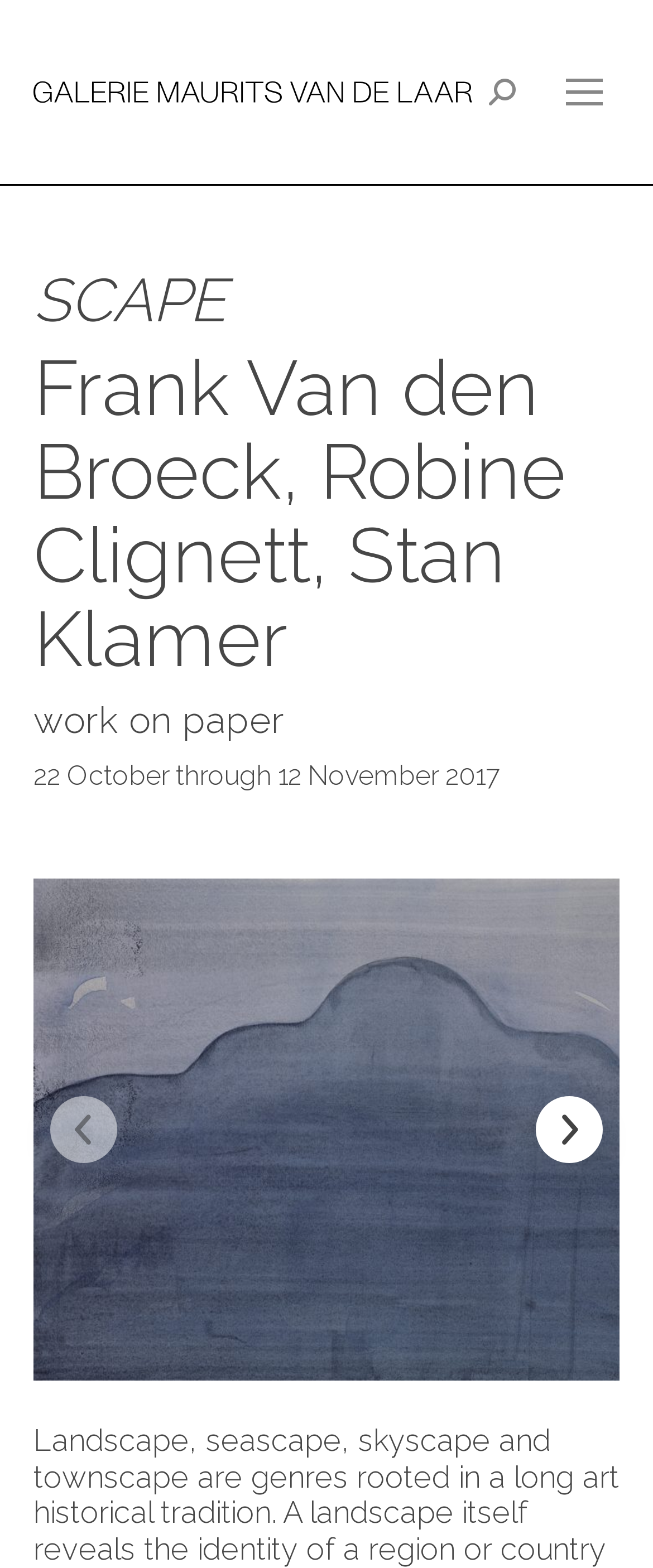When is the exhibition taking place? Based on the image, give a response in one word or a short phrase.

22 October through 12 November 2017